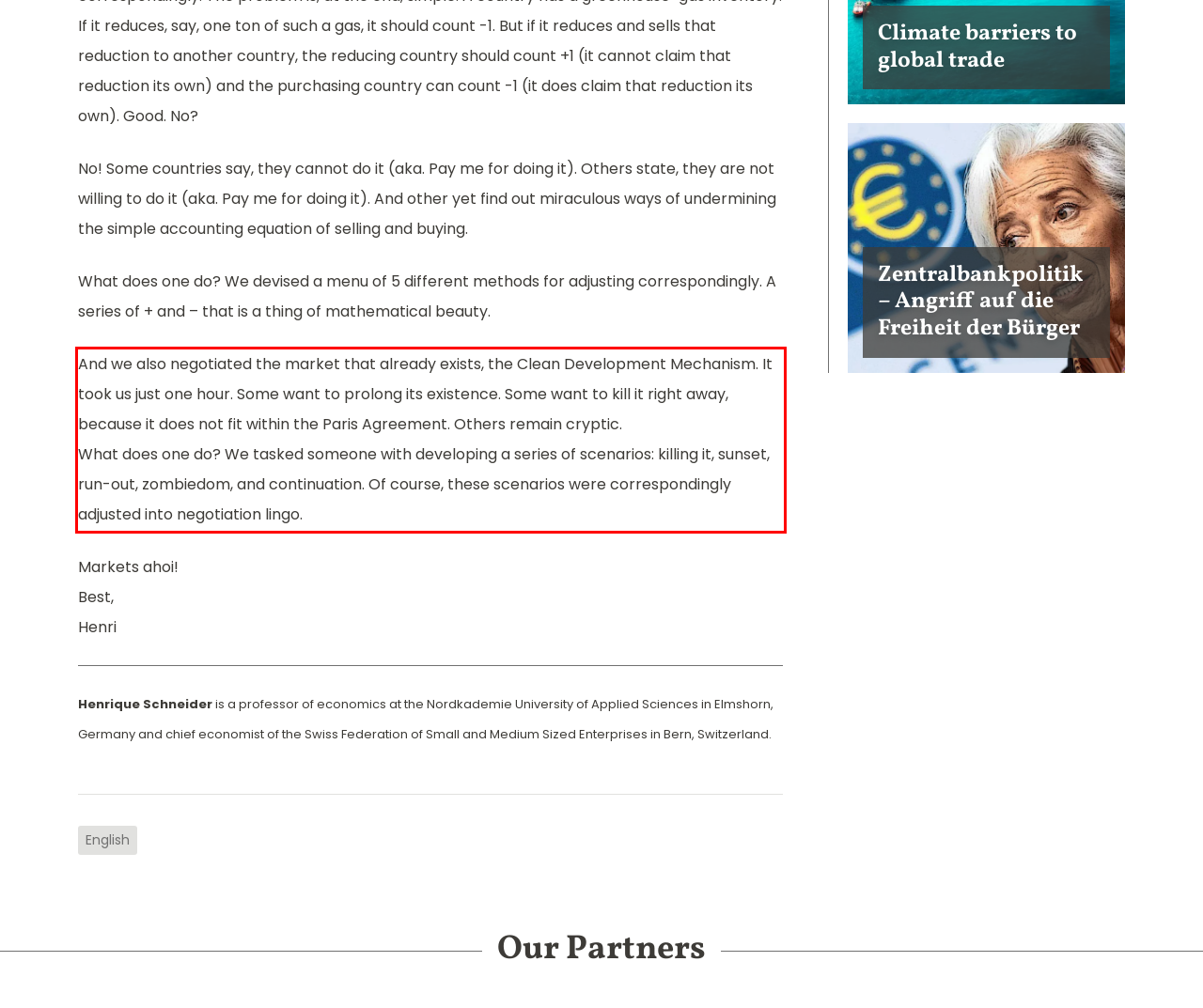Using the webpage screenshot, recognize and capture the text within the red bounding box.

And we also negotiated the market that already exists, the Clean Development Mechanism. It took us just one hour. Some want to prolong its existence. Some want to kill it right away, because it does not fit within the Paris Agreement. Others remain cryptic. What does one do? We tasked someone with developing a series of scenarios: killing it, sunset, run-out, zombiedom, and continuation. Of course, these scenarios were correspondingly adjusted into negotiation lingo.